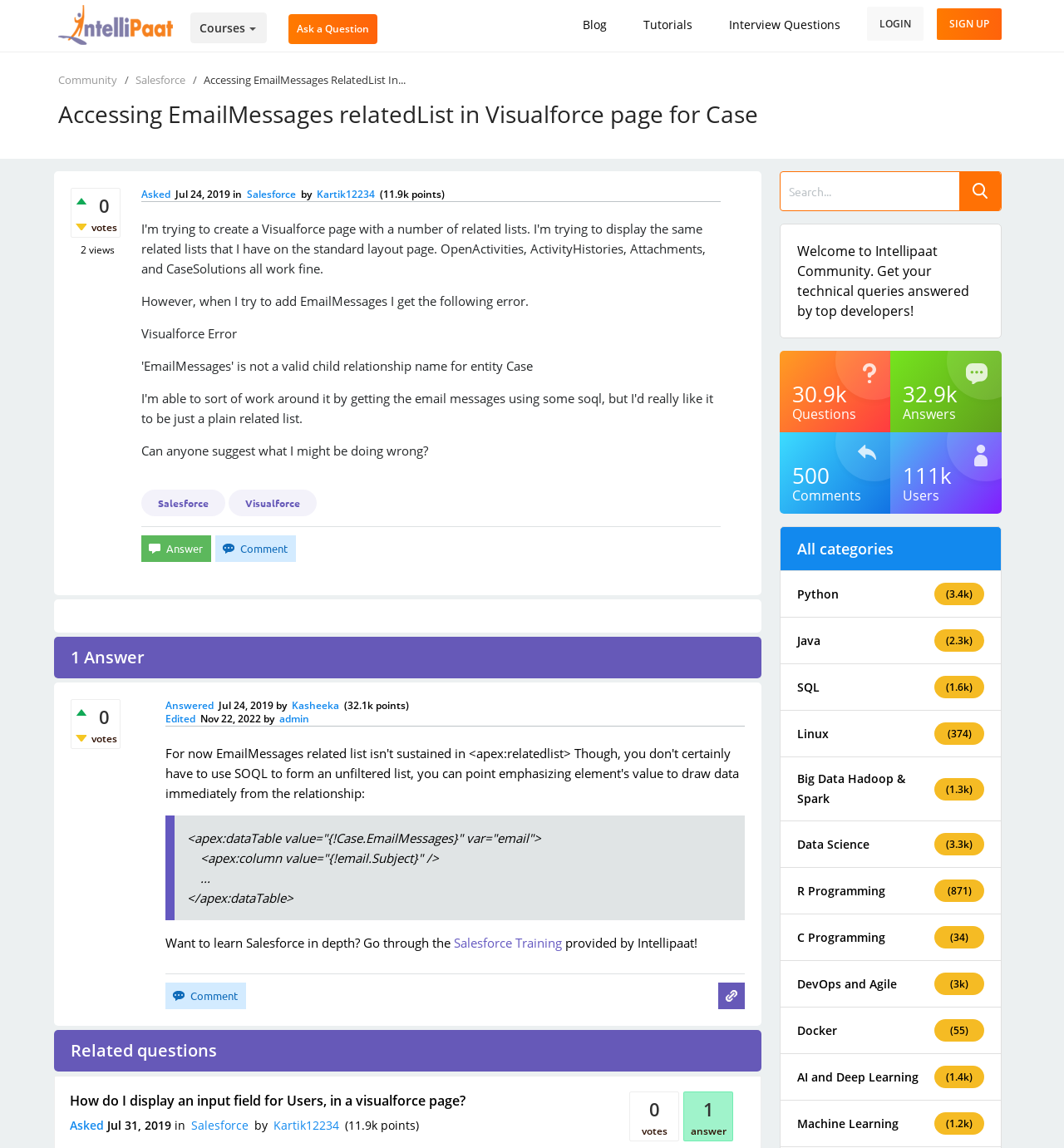Please reply to the following question using a single word or phrase: 
Who asked the question?

Kartik12234